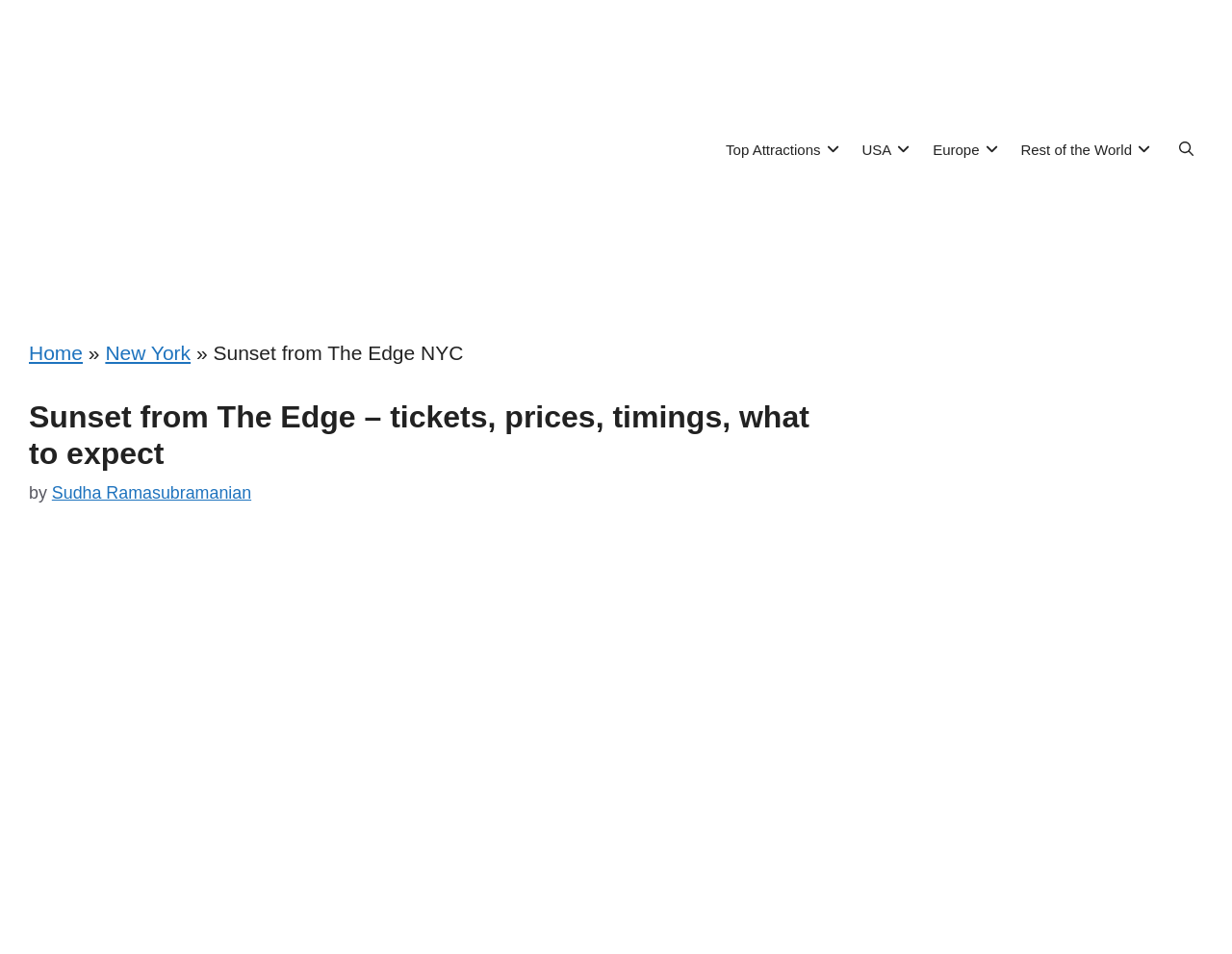Identify the bounding box coordinates of the clickable region necessary to fulfill the following instruction: "Open search". The bounding box coordinates should be four float numbers between 0 and 1, i.e., [left, top, right, bottom].

[0.941, 0.126, 0.984, 0.187]